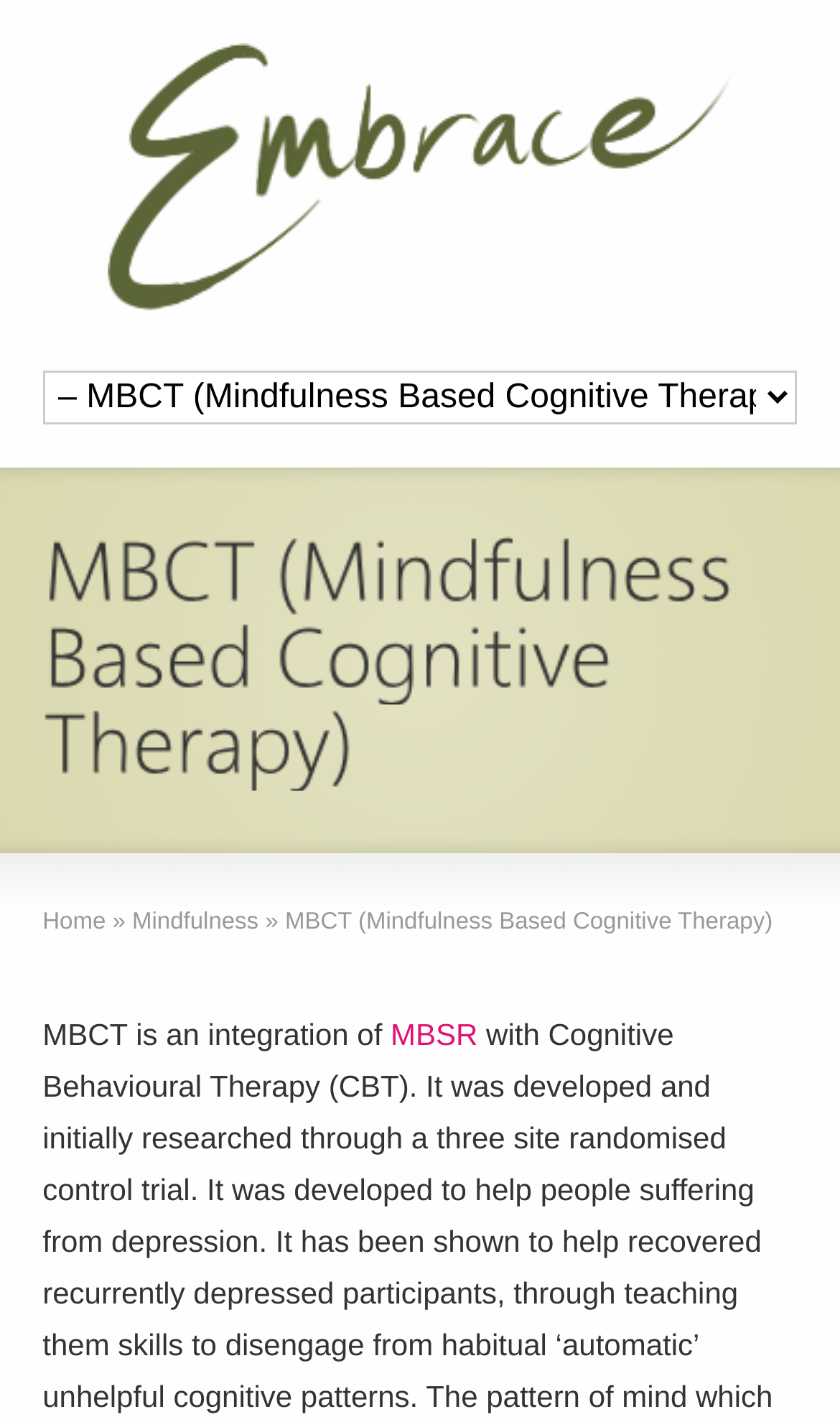Provide your answer to the question using just one word or phrase: How many canvases are present on the webpage?

5